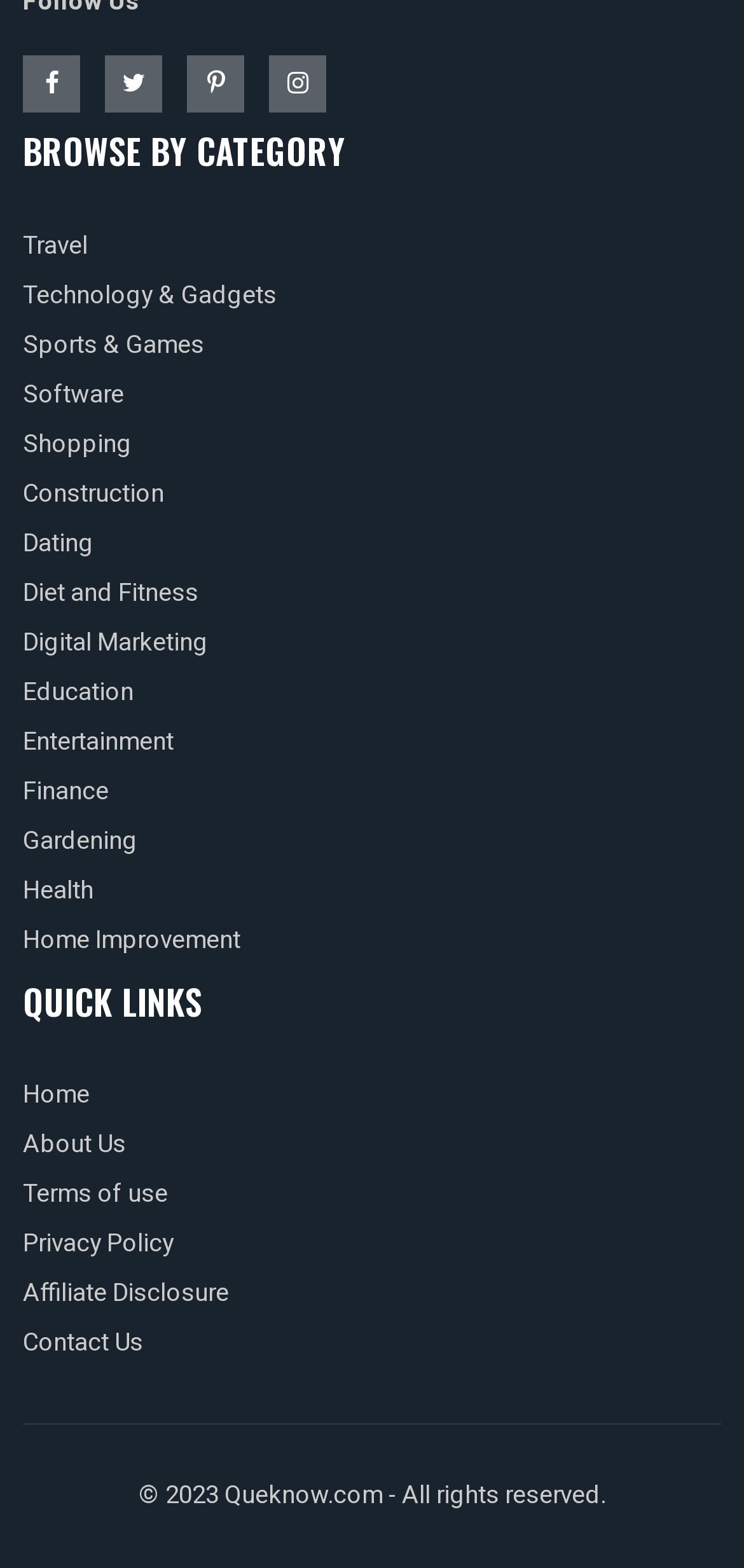What is the last category listed?
Answer the question with a single word or phrase derived from the image.

Home Improvement